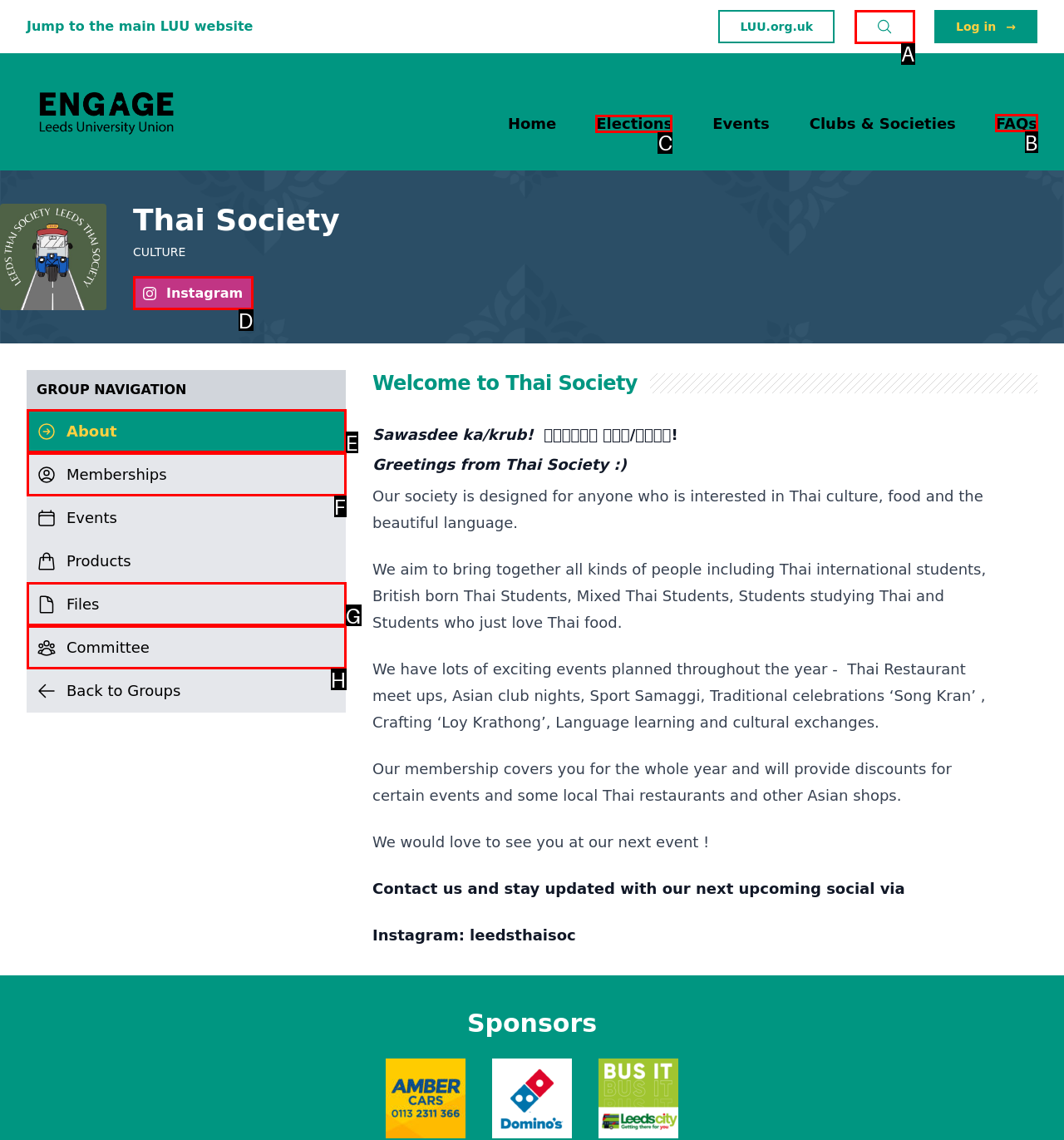Based on the choices marked in the screenshot, which letter represents the correct UI element to perform the task: Visit the 'Elections' page?

C